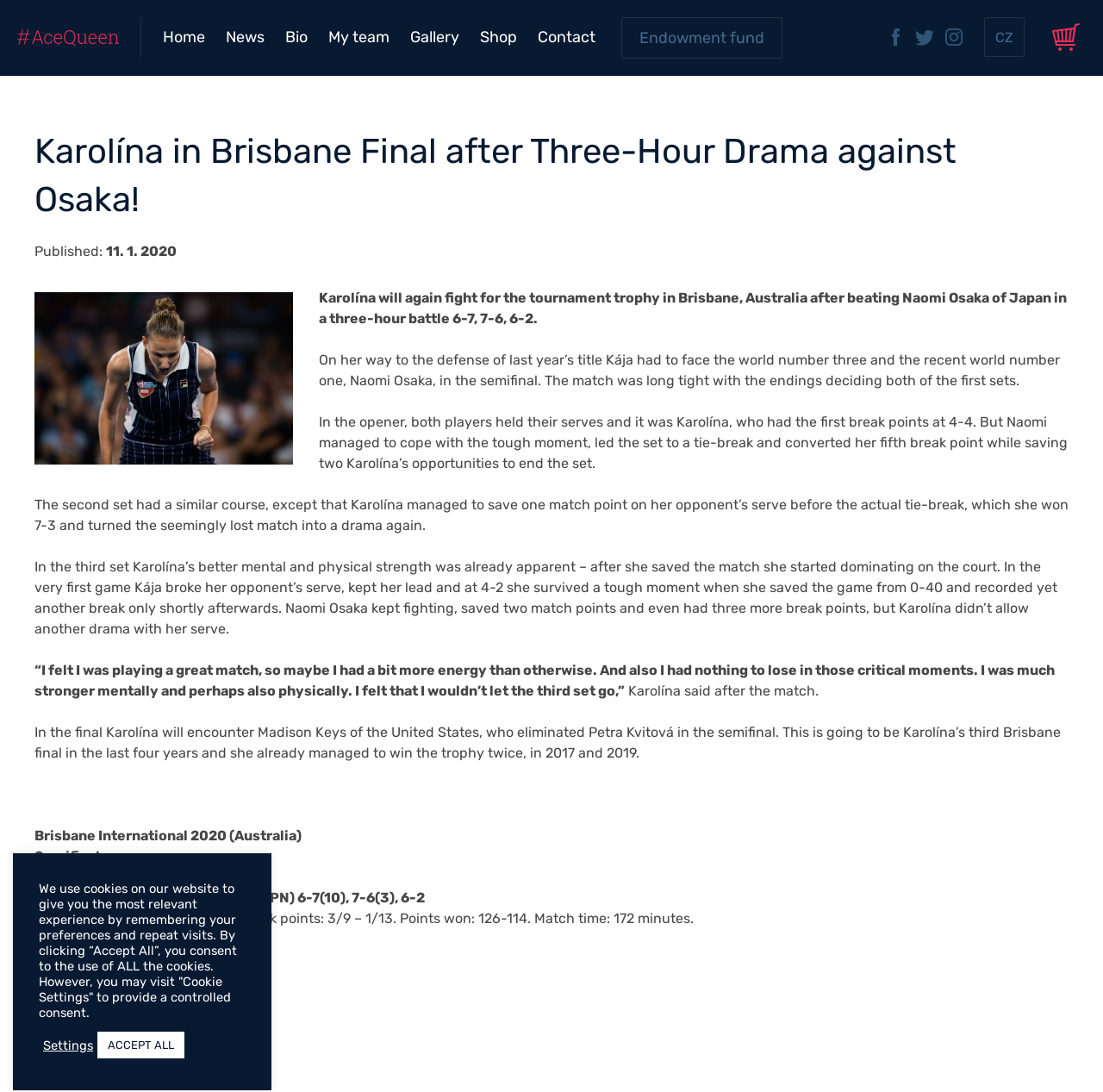Please find the bounding box coordinates of the section that needs to be clicked to achieve this instruction: "Go to the Gallery".

[0.362, 0.016, 0.426, 0.052]